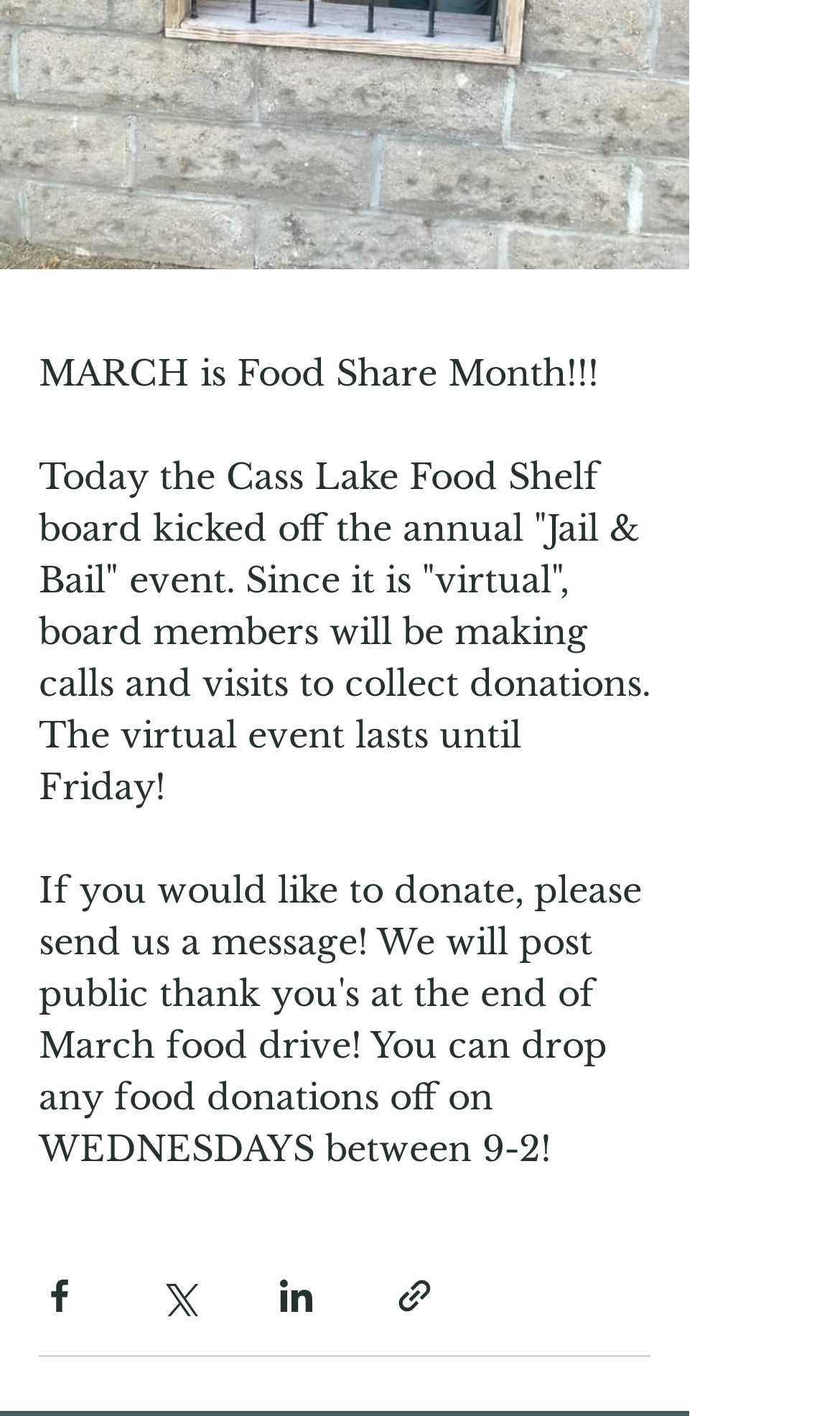Predict the bounding box coordinates of the UI element that matches this description: "aria-label="Share via LinkedIn"". The coordinates should be in the format [left, top, right, bottom] with each value between 0 and 1.

[0.328, 0.901, 0.377, 0.93]